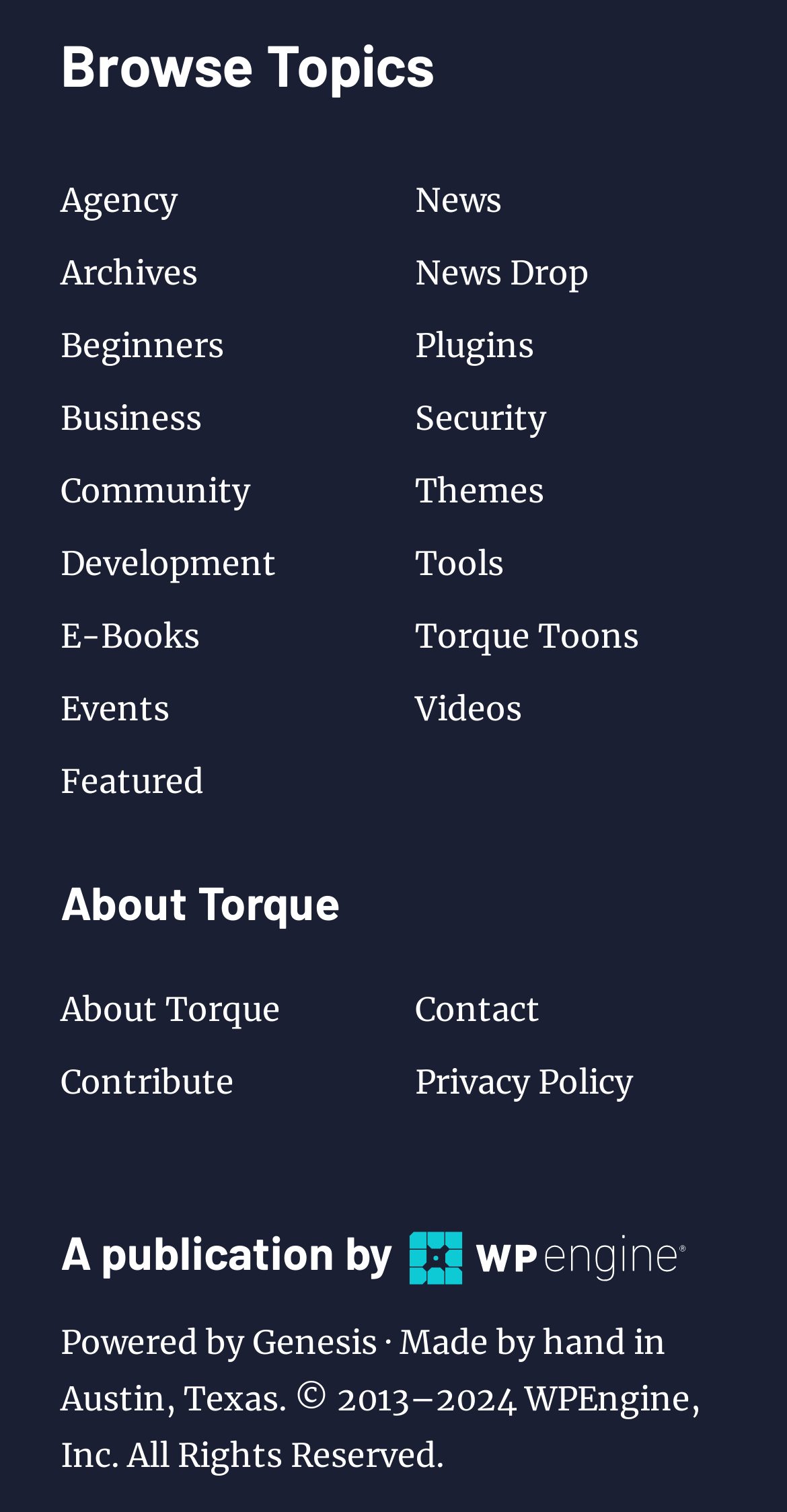Please find the bounding box coordinates of the element that you should click to achieve the following instruction: "Browse topics". The coordinates should be presented as four float numbers between 0 and 1: [left, top, right, bottom].

[0.077, 0.019, 0.923, 0.067]